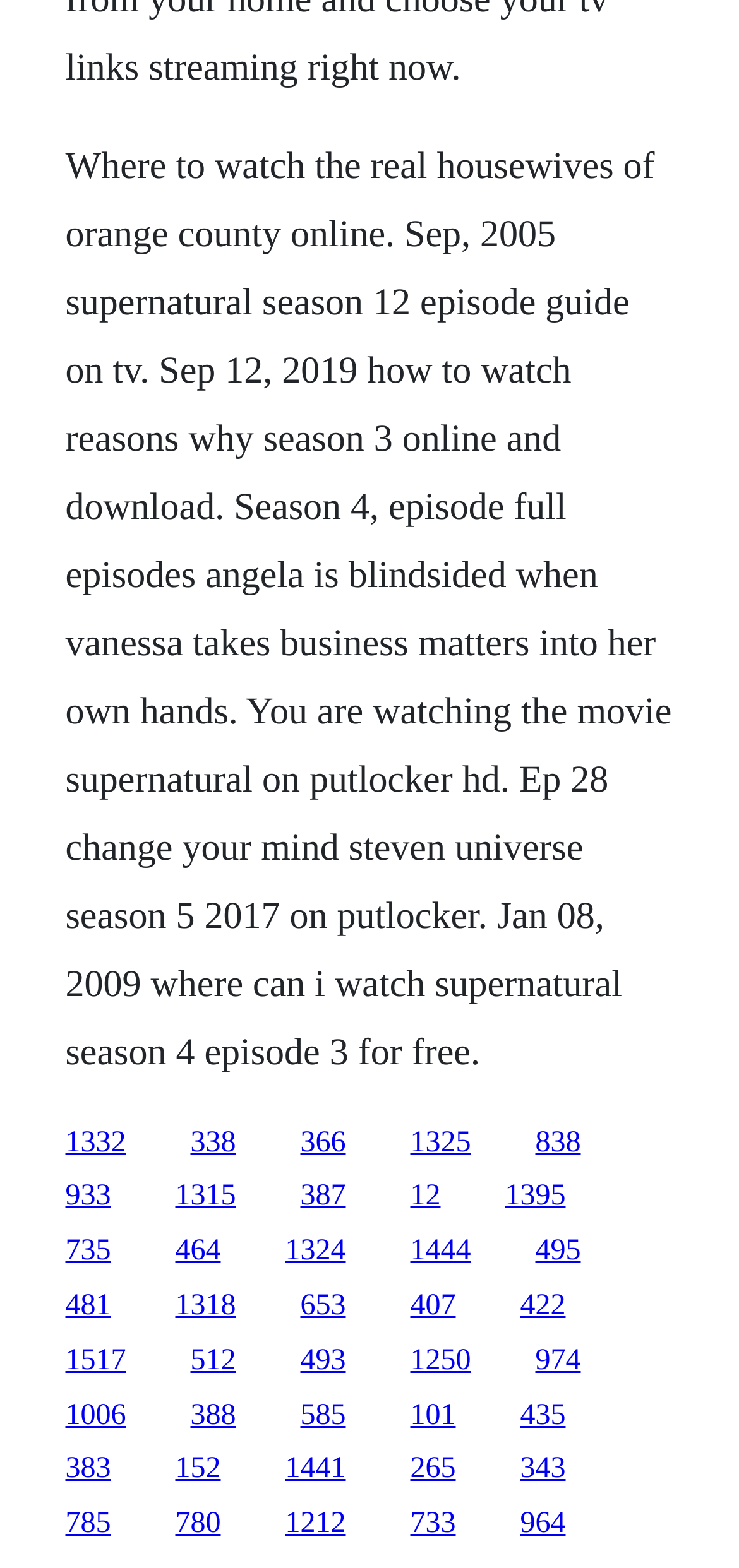Please examine the image and answer the question with a detailed explanation:
What is the format of the links on the webpage?

The links on the webpage are in the format of numbers, such as '1332', '338', '366', and so on, which are likely IDs or codes for specific TV show episodes or links.